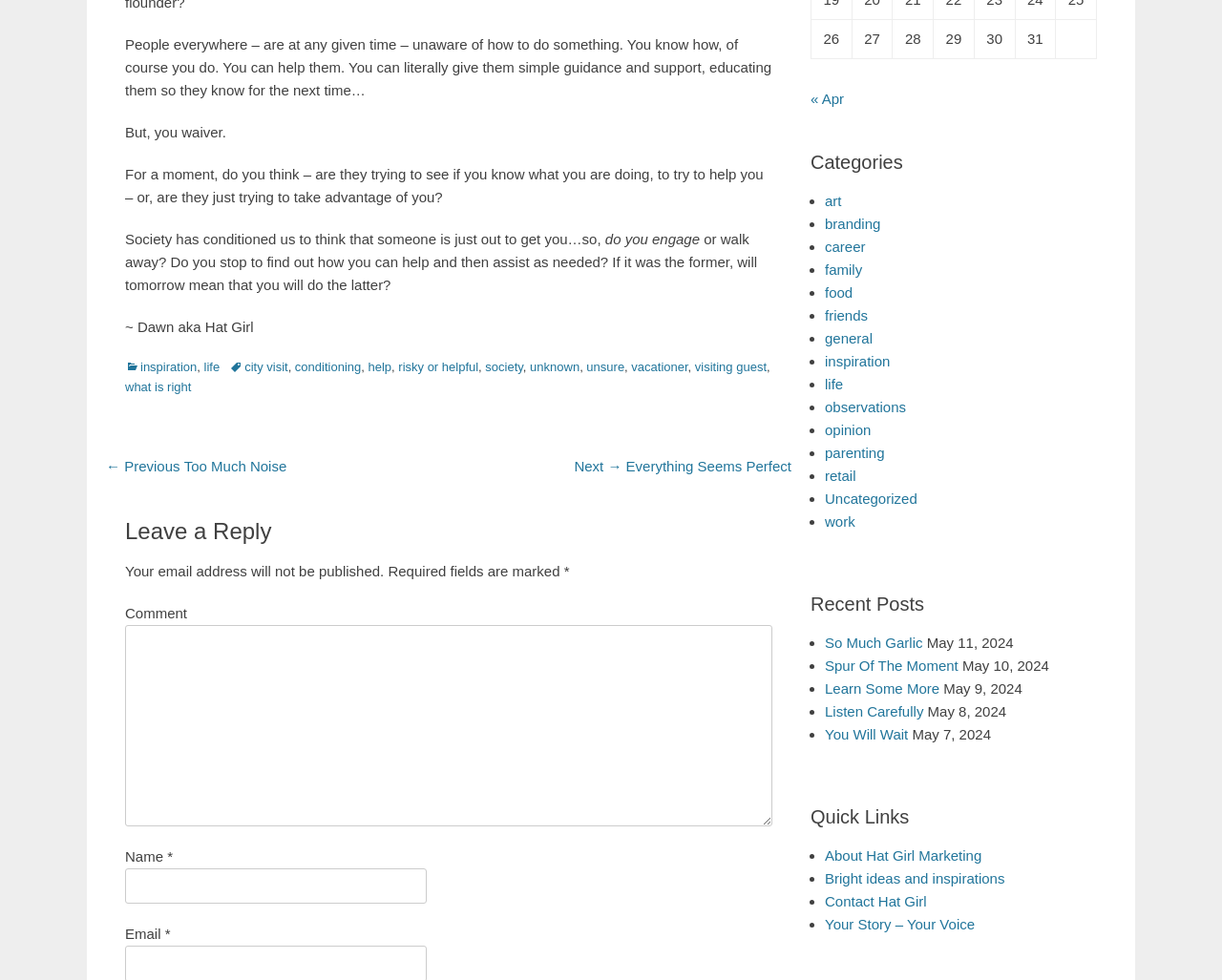Please specify the bounding box coordinates of the element that should be clicked to execute the given instruction: 'Enter your name'. Ensure the coordinates are four float numbers between 0 and 1, expressed as [left, top, right, bottom].

[0.102, 0.886, 0.349, 0.922]